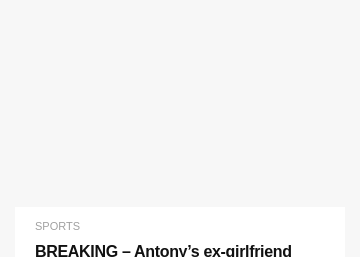Please respond to the question with a concise word or phrase:
What is the name of the blog associated with the article?

Bizyjoe Blog